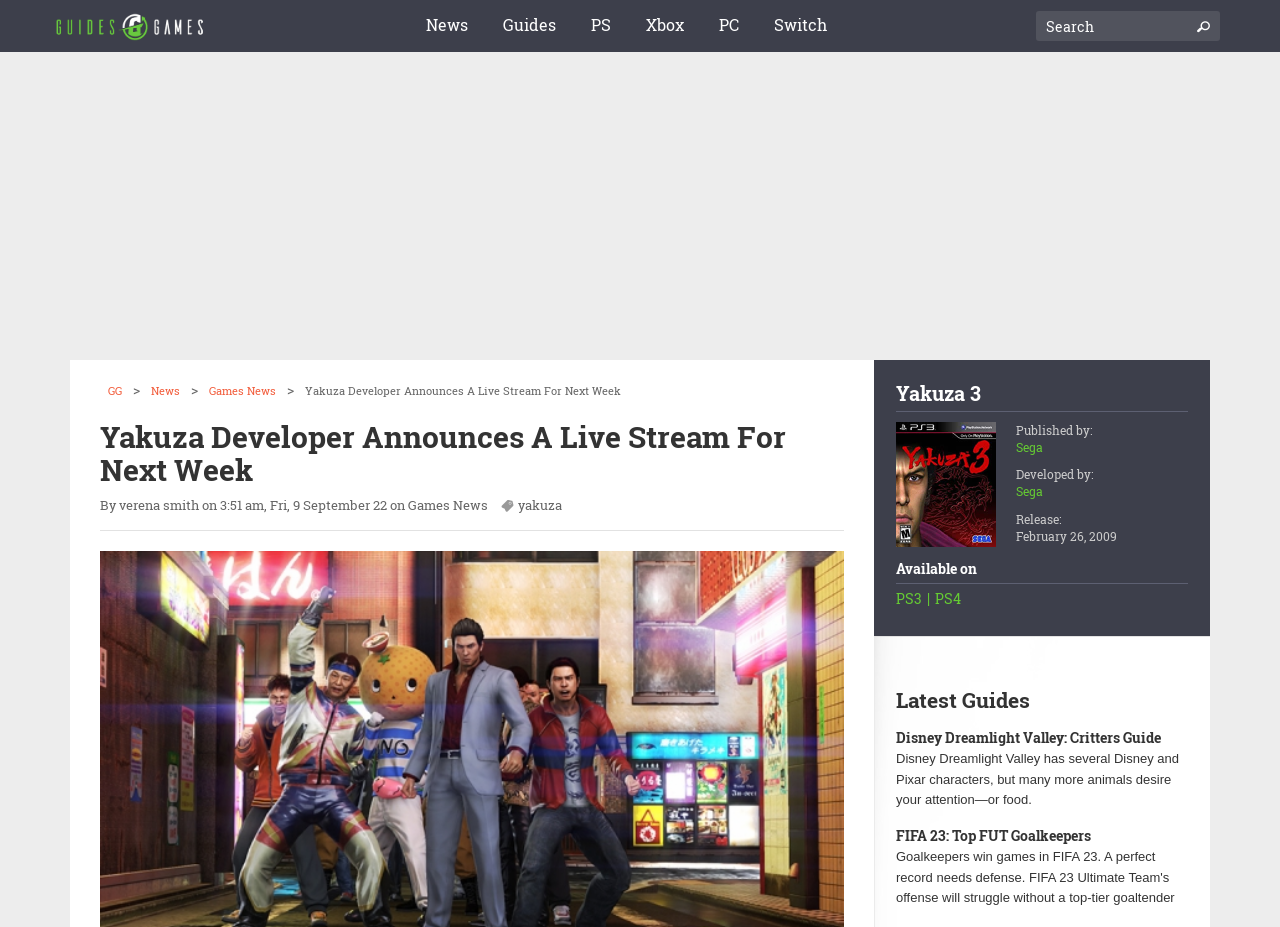Based on the element description parent_node: Copyright © Reboss Awnings, identify the bounding box of the UI element in the given webpage screenshot. The coordinates should be in the format (top-left x, top-left y, bottom-right x, bottom-right y) and must be between 0 and 1.

None